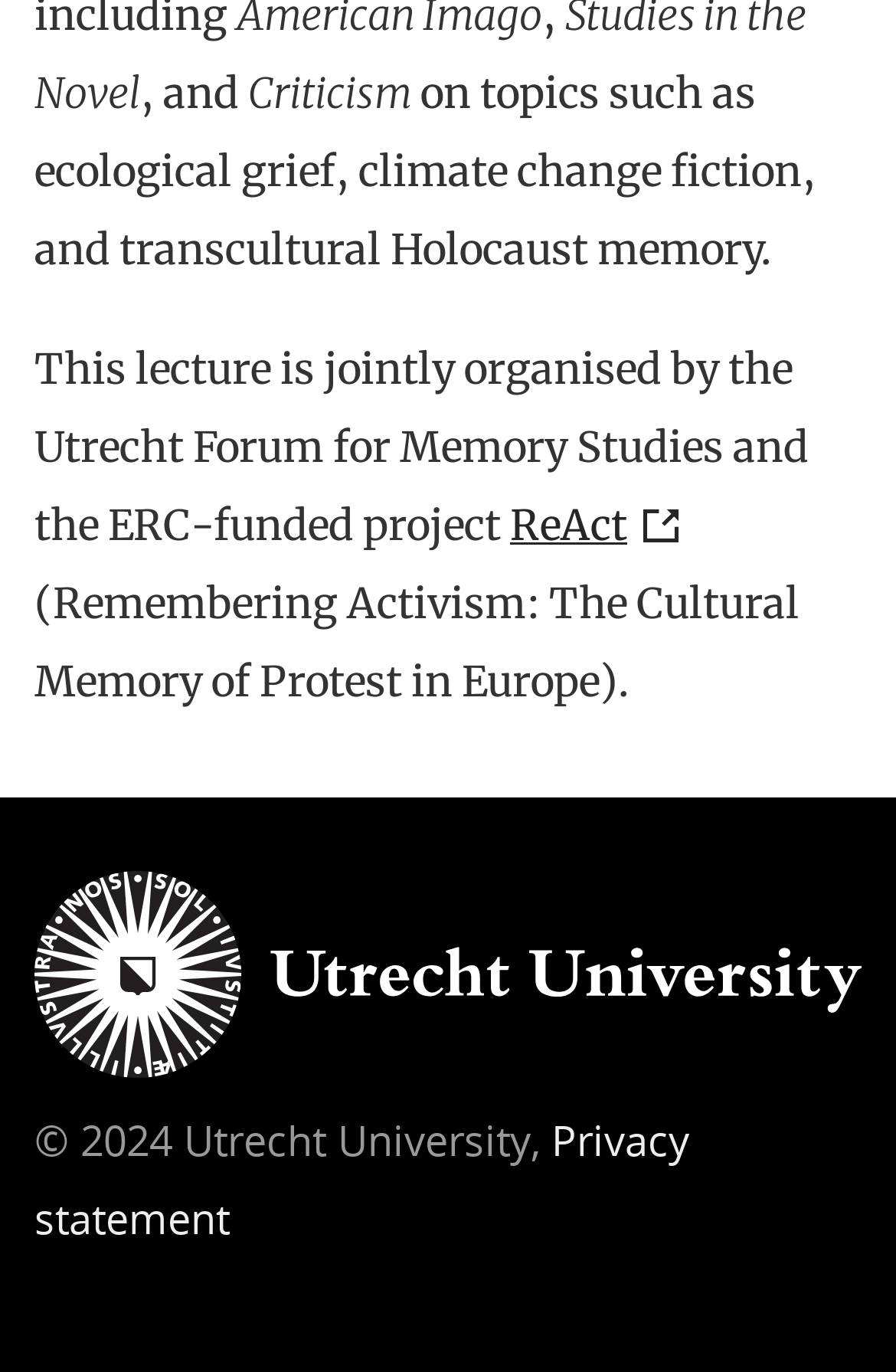Provide a brief response to the question below using a single word or phrase: 
What is the name of the university?

Utrecht University